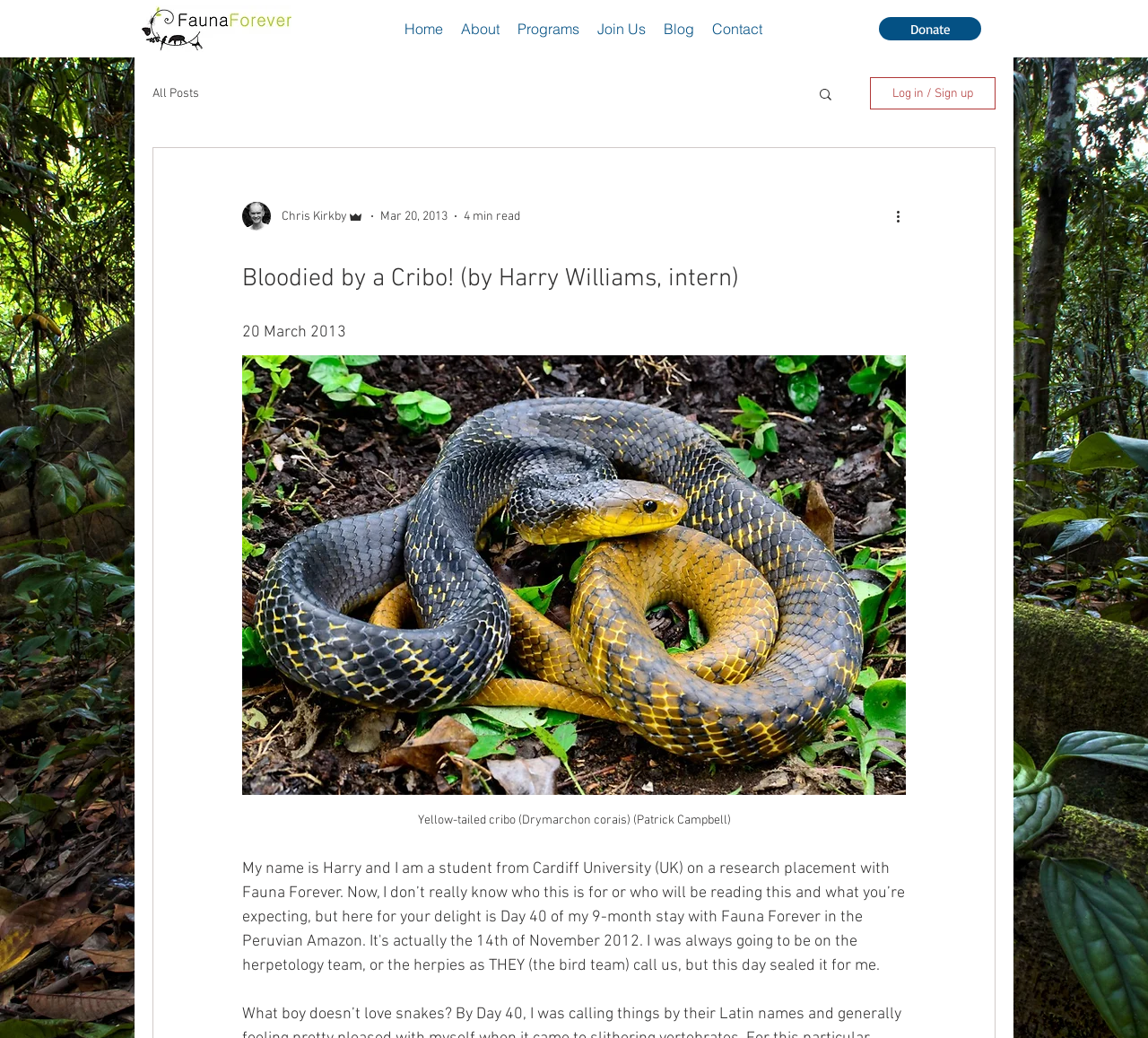What is the organization's name?
Please answer the question as detailed as possible.

The organization's name is mentioned in the link 'Fauna Forever Logo long 1 - small.jpg' which is located at the top-left corner of the webpage and has an image of the logo.